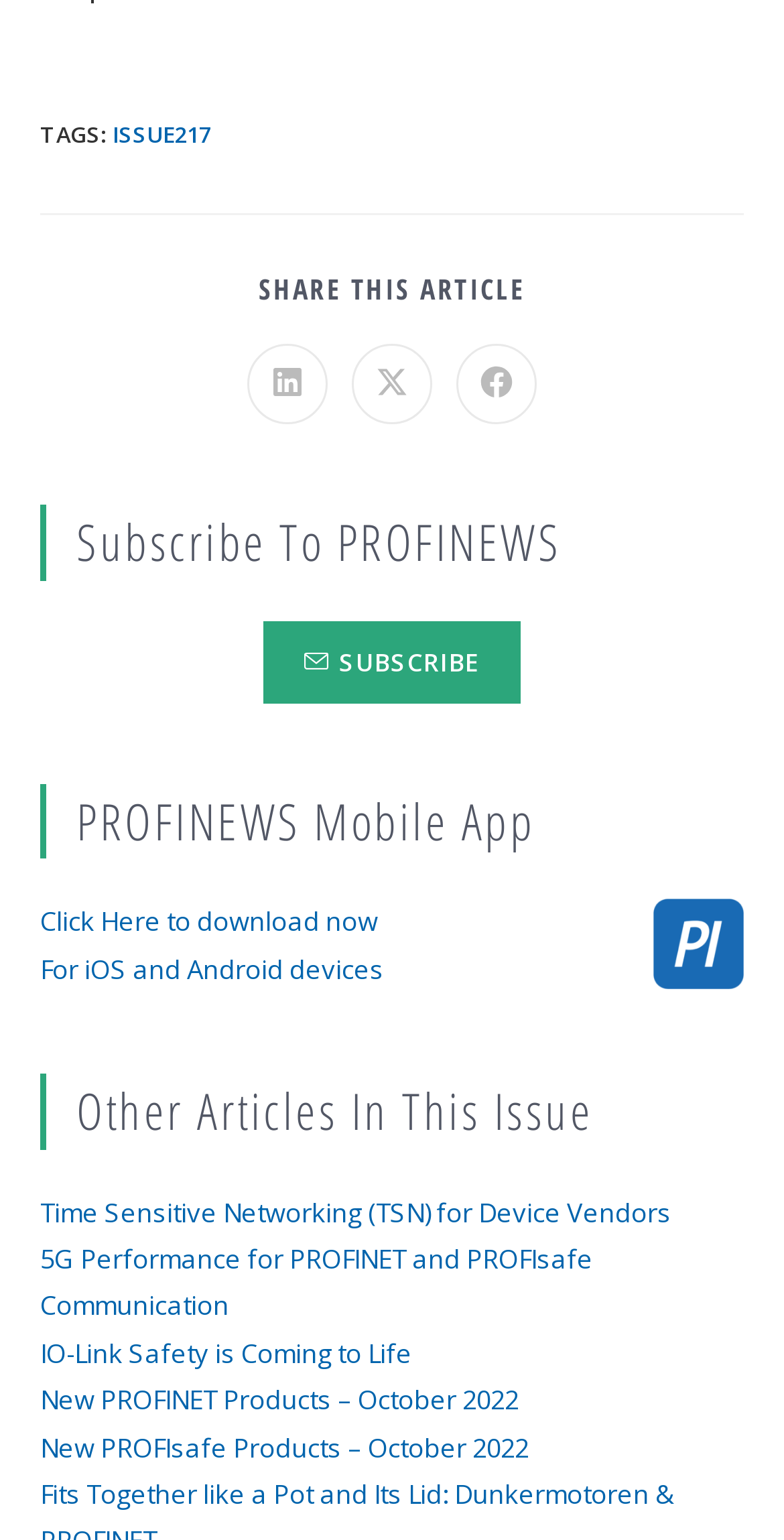Given the description of a UI element: "Opens in a new window", identify the bounding box coordinates of the matching element in the webpage screenshot.

[0.315, 0.224, 0.418, 0.276]